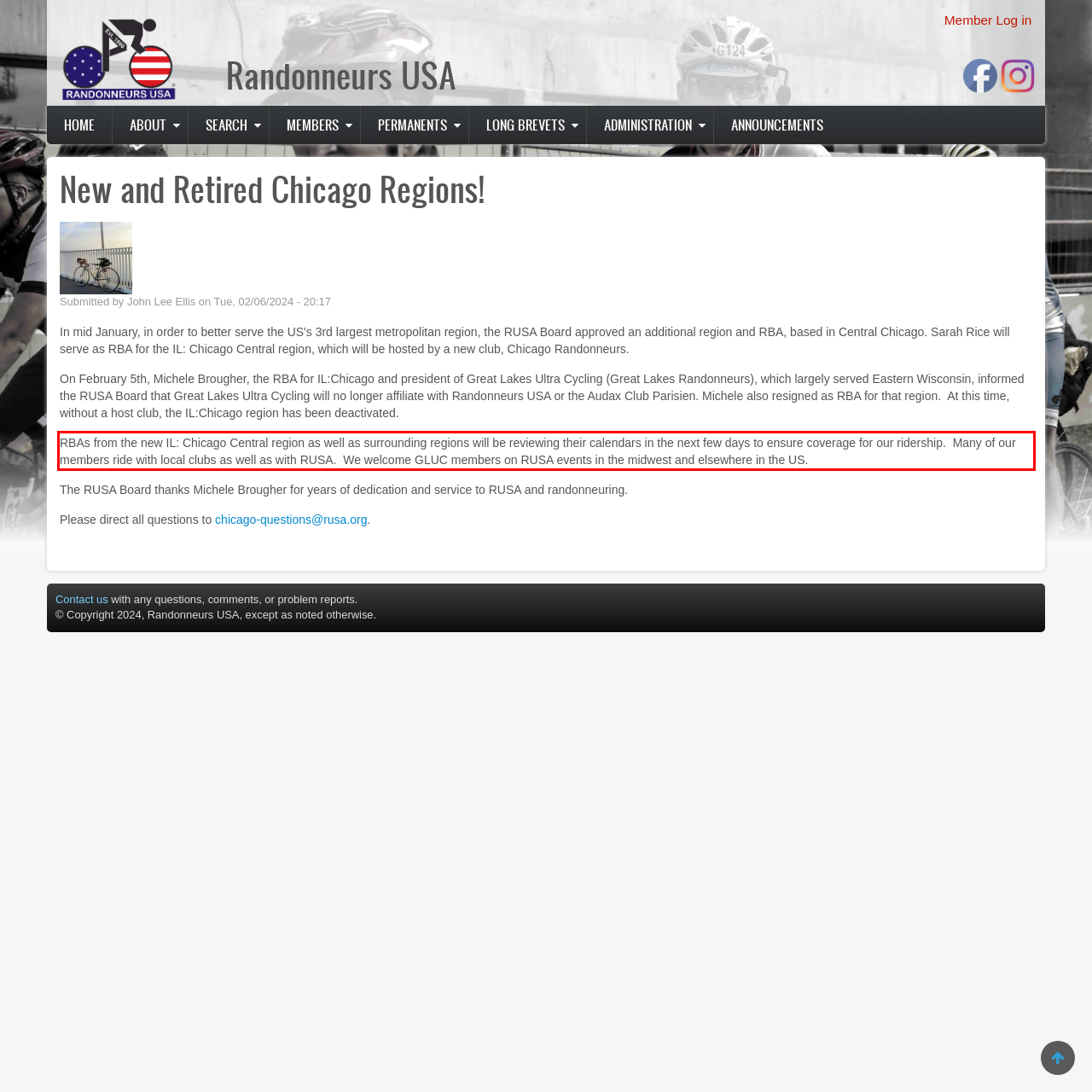Using the webpage screenshot, recognize and capture the text within the red bounding box.

RBAs from the new IL: Chicago Central region as well as surrounding regions will be reviewing their calendars in the next few days to ensure coverage for our ridership. Many of our members ride with local clubs as well as with RUSA. We welcome GLUC members on RUSA events in the midwest and elsewhere in the US.